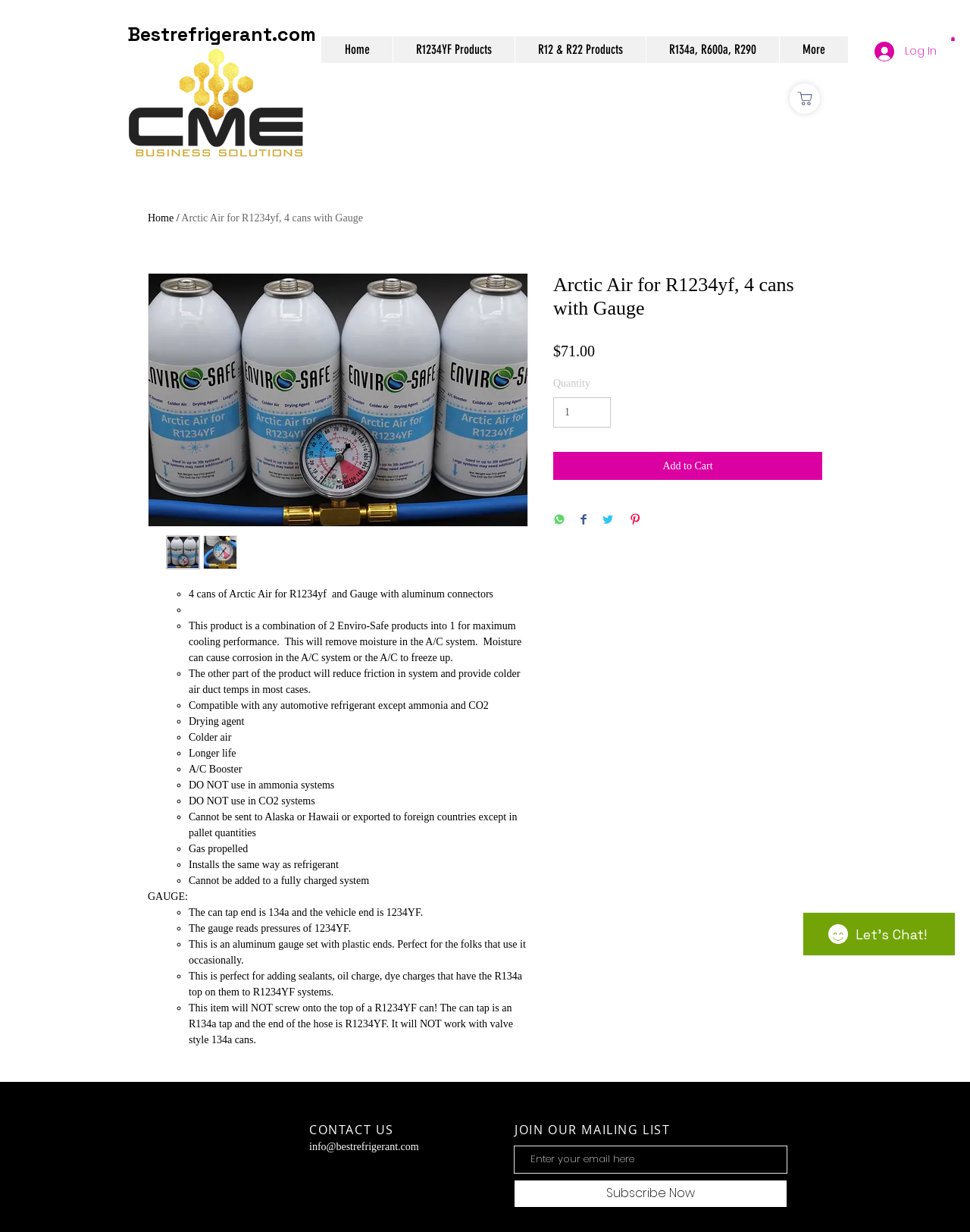With reference to the screenshot, provide a detailed response to the question below:
What is the price of the product?

I found the answer by looking at the static text element with the text '$71.00' which is located near the 'Price' label, indicating that this is the price of the product.